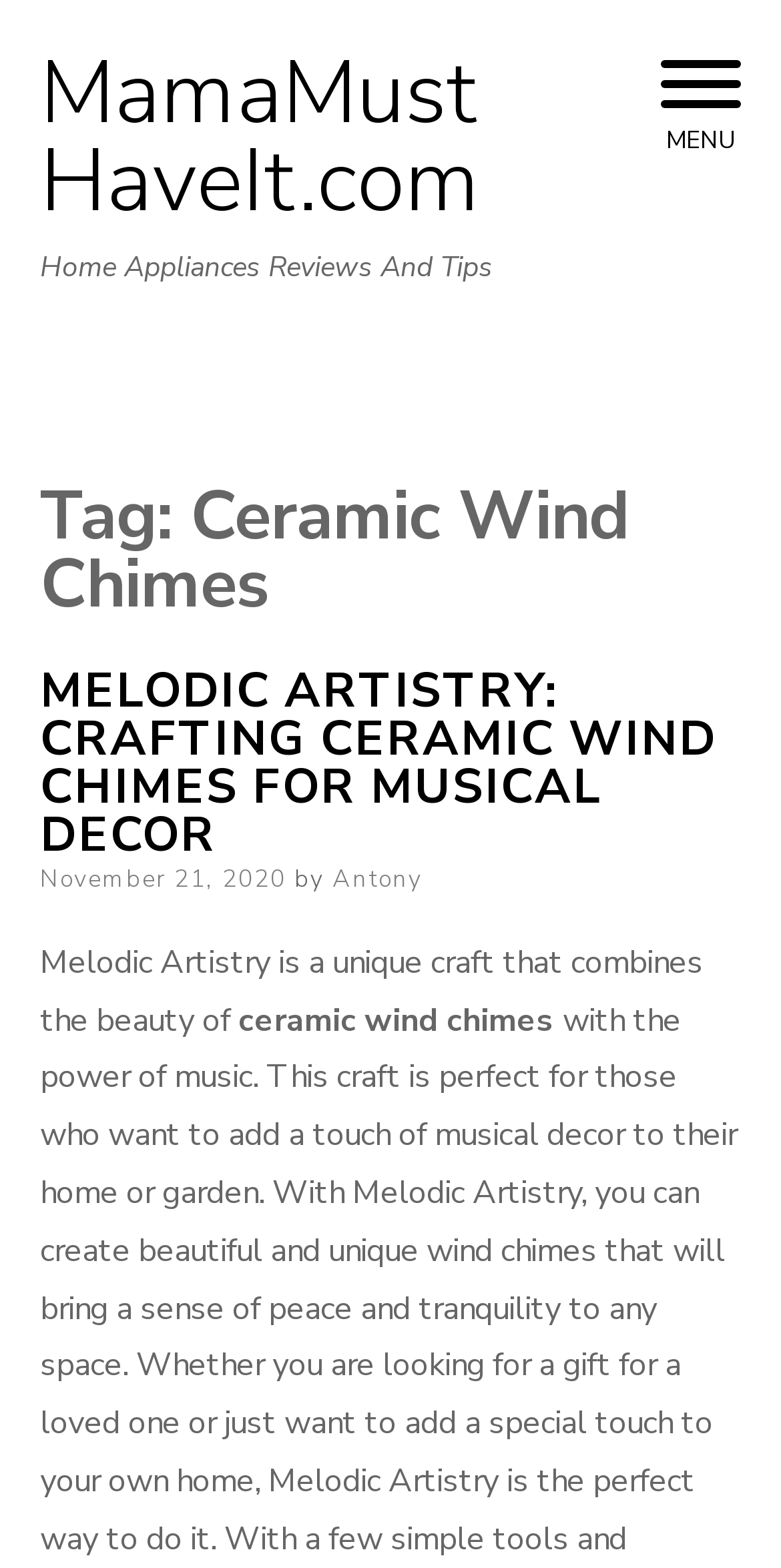What is Melodic Artistry?
Can you give a detailed and elaborate answer to the question?

According to the text 'Melodic Artistry is a unique craft that combines the beauty of ceramic wind chimes', Melodic Artistry is a unique craft that involves ceramic wind chimes.